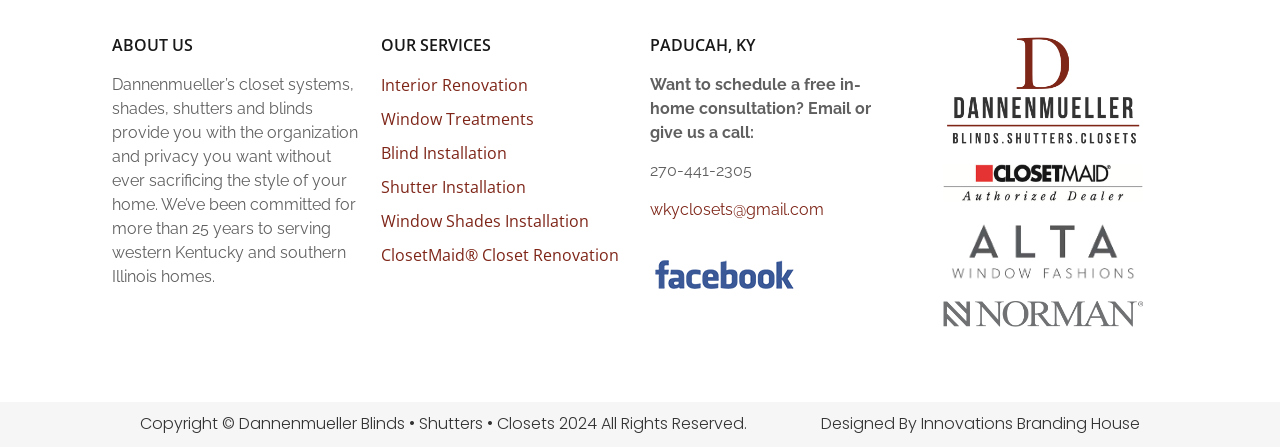Provide the bounding box coordinates for the area that should be clicked to complete the instruction: "Contact the company via email".

[0.508, 0.447, 0.644, 0.49]